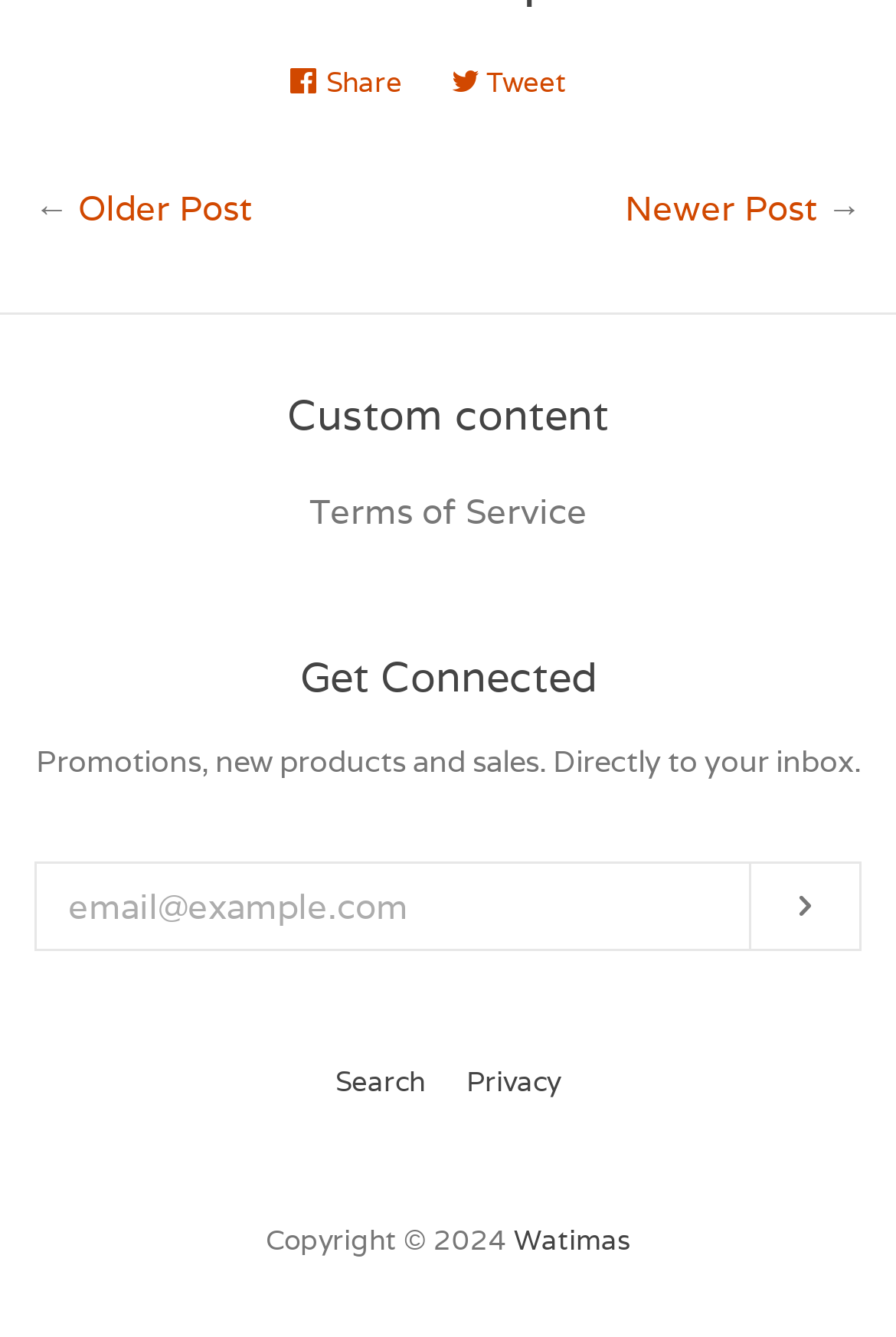How many social media sharing options are available?
Please ensure your answer to the question is detailed and covers all necessary aspects.

There are two social media sharing options available, namely 'Share on Facebook' and 'Tweet on Twitter', which are located at the top of the webpage.